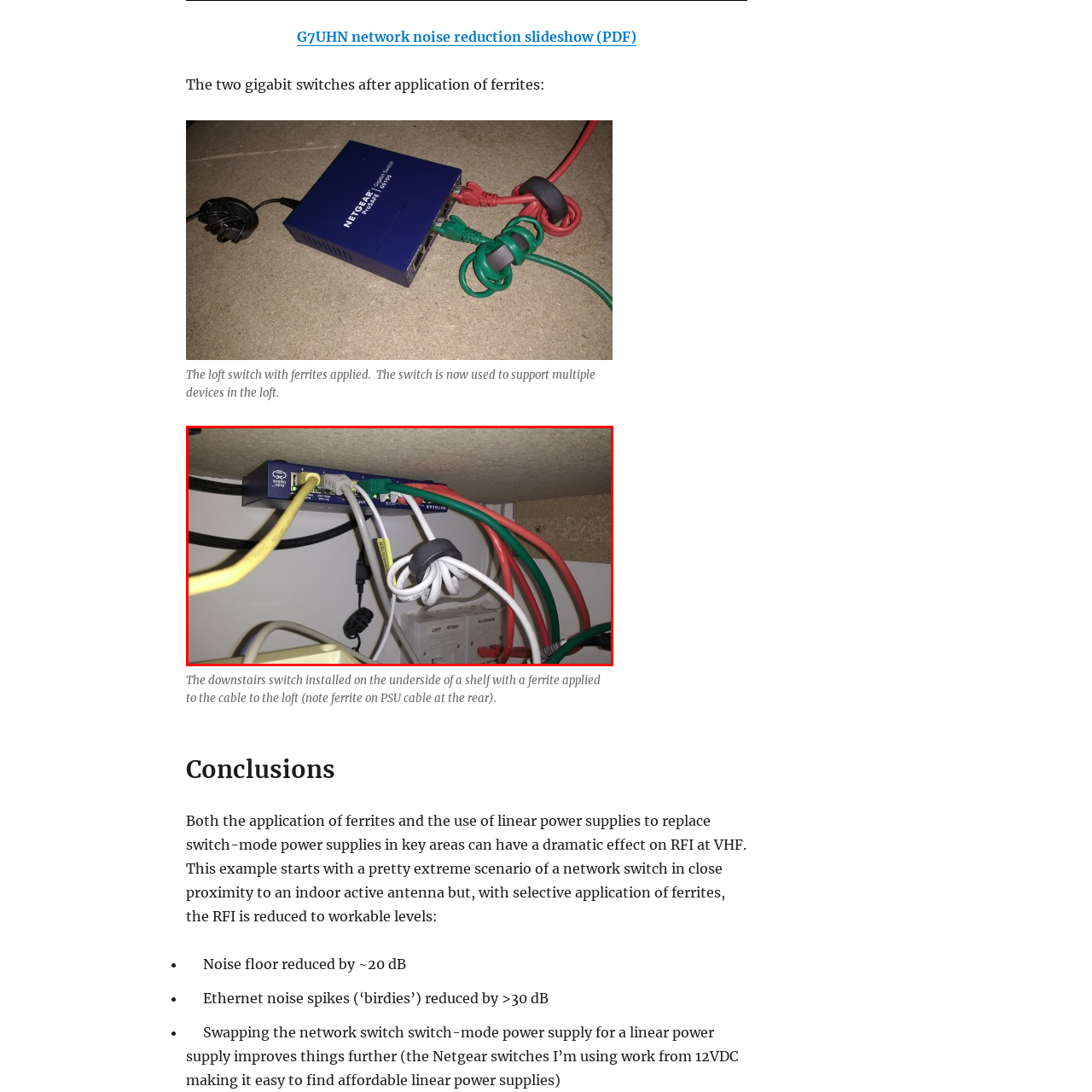Explain in detail the content of the image enclosed by the red outline.

The image depicts a network switch installed on the underside of a shelf, showcasing multiple colored cables connected to it. Notably, a ferrite is applied to one of the cables, which is essential for reducing electromagnetic interference. The arrangement features a yellow Ethernet cable, along with green and red cables, indicating a well-organized setup for supporting various devices in the loft area. This configuration highlights the practical application of ferrites to enhance network performance, indicating the attention to detail necessary for maintaining optimal signal quality. The visible power supply cable at the rear reinforces the importance of systematic cable management in a network environment.